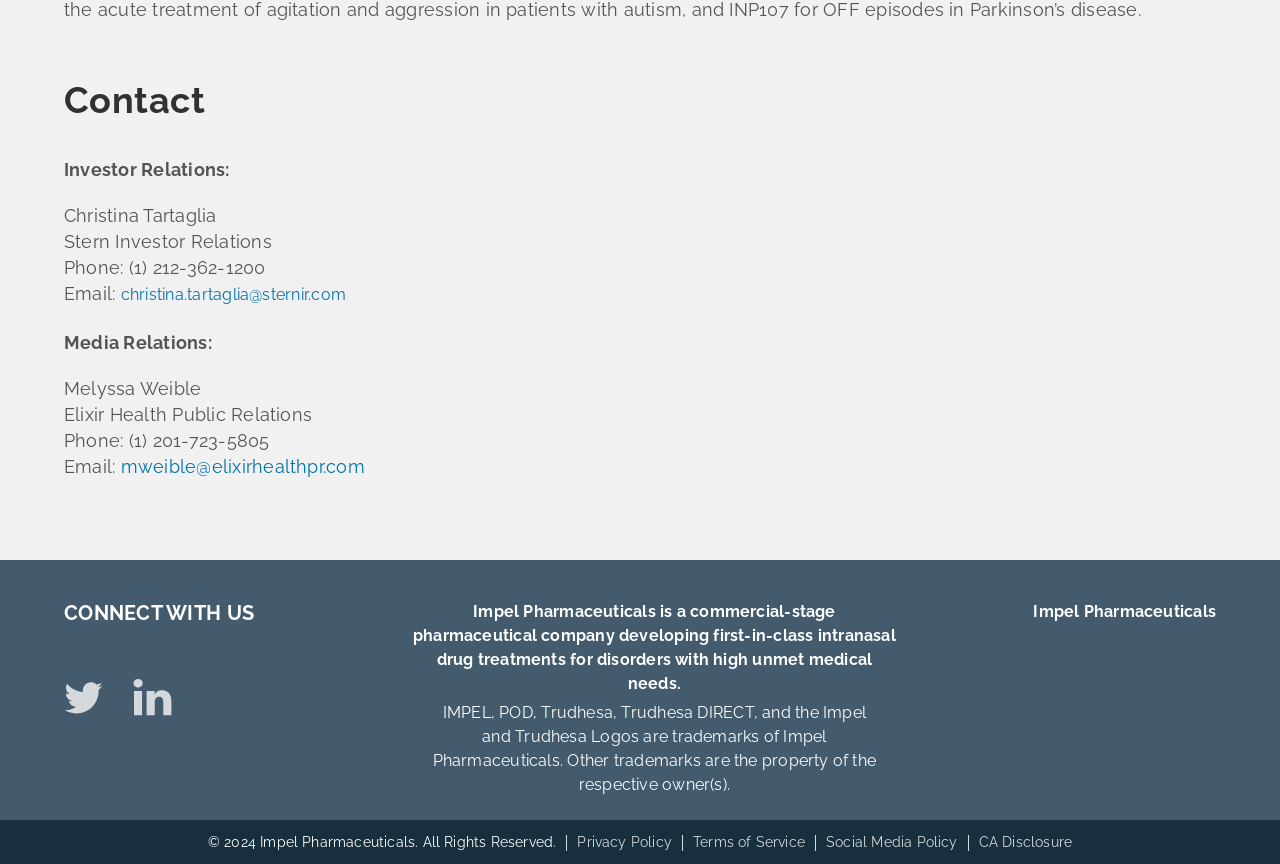Please specify the bounding box coordinates of the clickable section necessary to execute the following command: "Contact Investor Relations".

[0.05, 0.184, 0.179, 0.208]